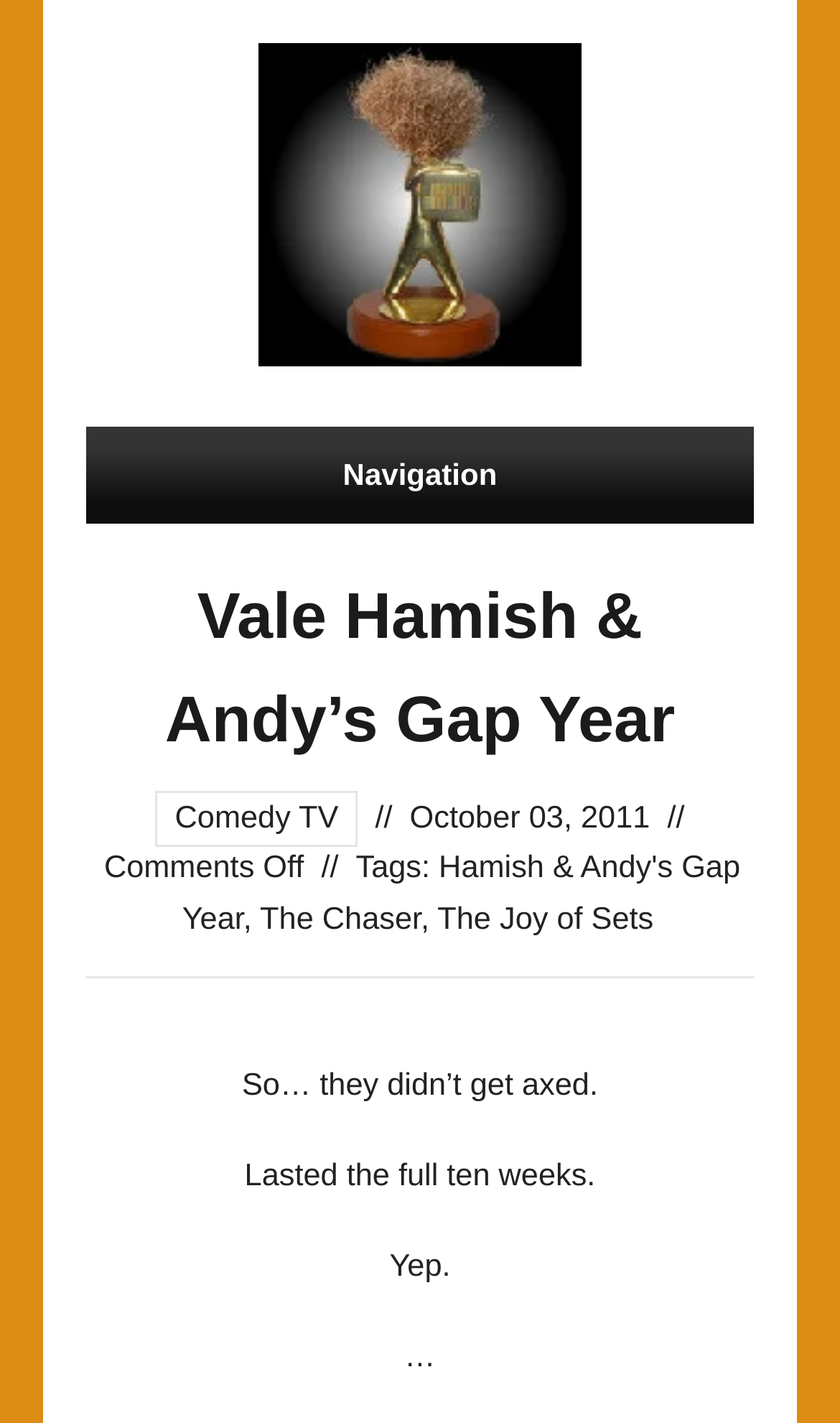How many comments are there on the article?
Analyze the image and provide a thorough answer to the question.

The text 'Comments Off' is located below the date of the article, indicating that there are no comments on the article.